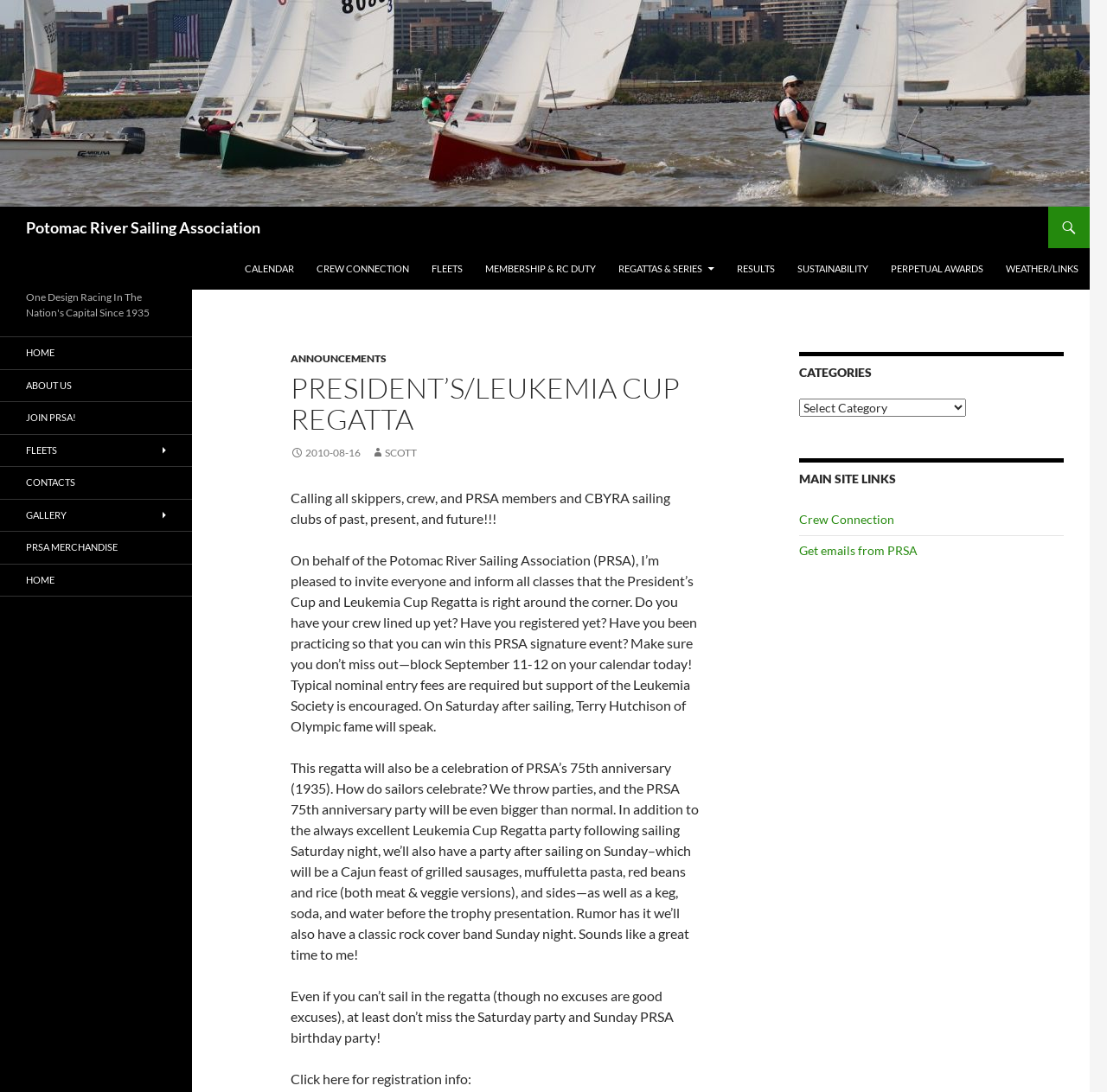Please respond to the question using a single word or phrase:
What is the name of the sailing association?

Potomac River Sailing Association